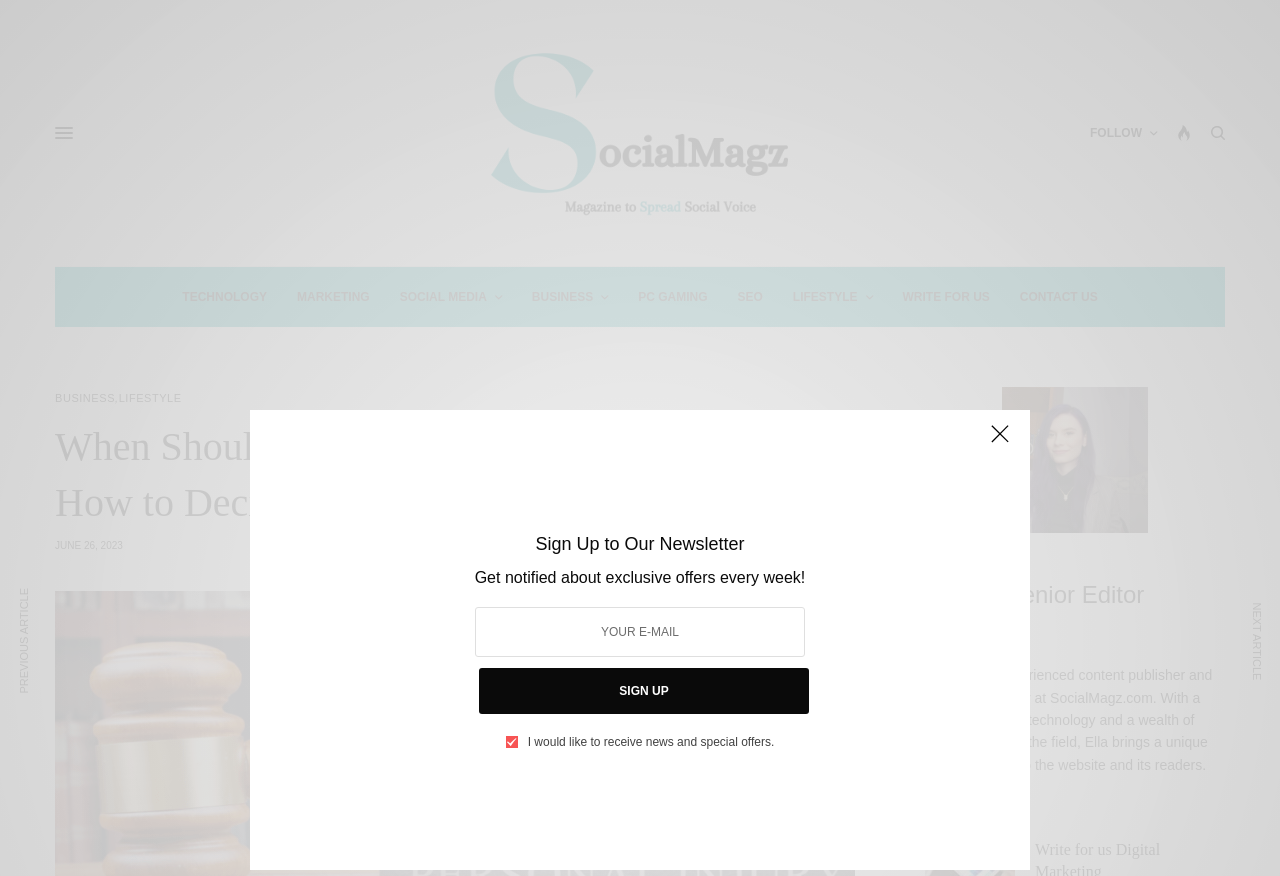Please find and generate the text of the main header of the webpage.

When Should I Hire a Personal Injury Lawyer? How to Decide